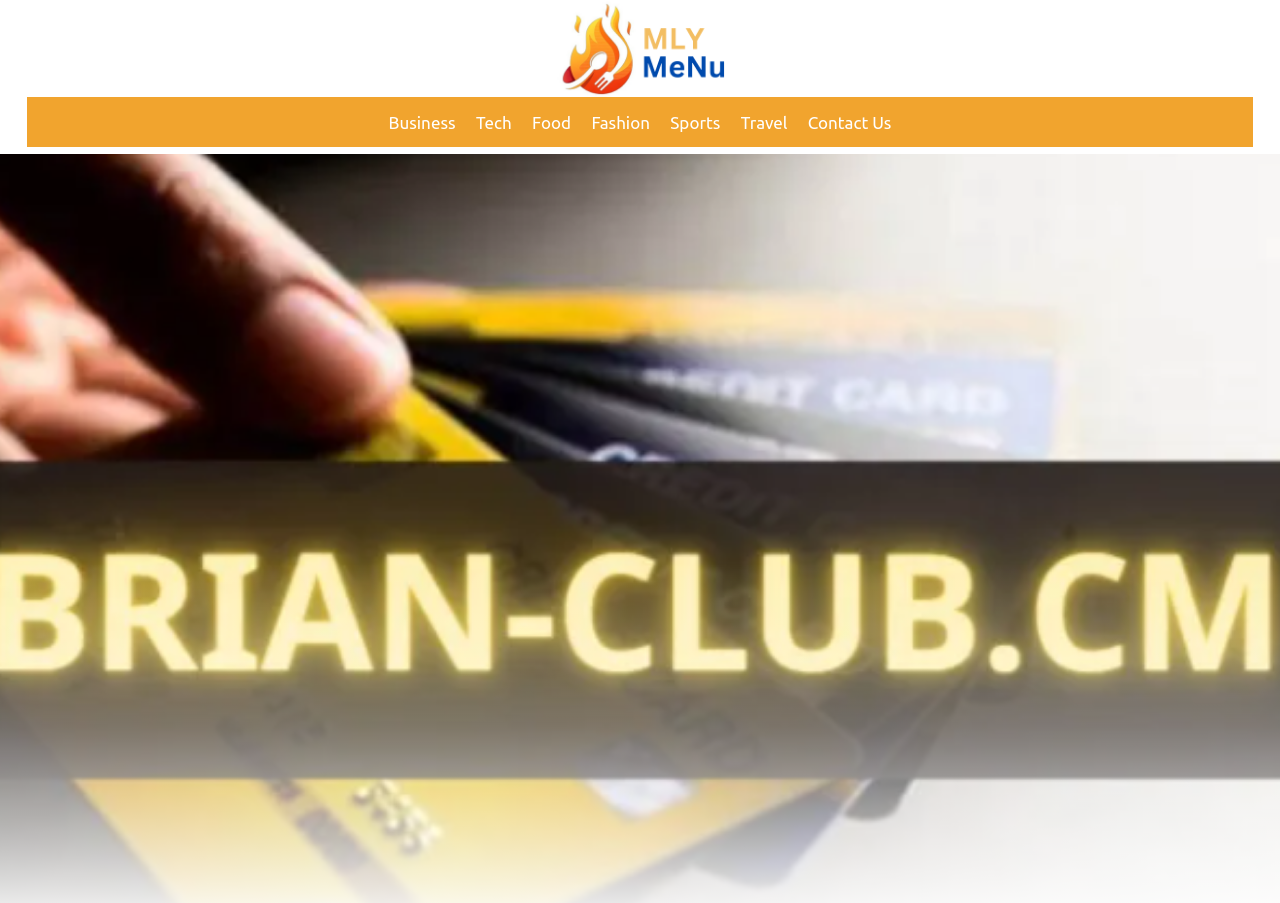Give an in-depth explanation of the webpage layout and content.

The webpage appears to be a news article or blog post focused on the topic of credit card fraud in the world of cybercrime. At the top left of the page, there is a navigation menu labeled "Primary Navigation" that contains 7 links: "Business", "Tech", "Food", "Fashion", "Sports", "Travel", and "Contact Us". These links are arranged horizontally, with "Business" on the left and "Contact Us" on the right.

To the right of the navigation menu, there is a link labeled "MLY Menu" accompanied by an image with the same name. This element is positioned at the top of the page, spanning about 20% of the page's width.

The content of the webpage is not explicitly described in the accessibility tree, but based on the meta description, it likely discusses the rise of credit card fraud in the context of online shopping and digital transactions.